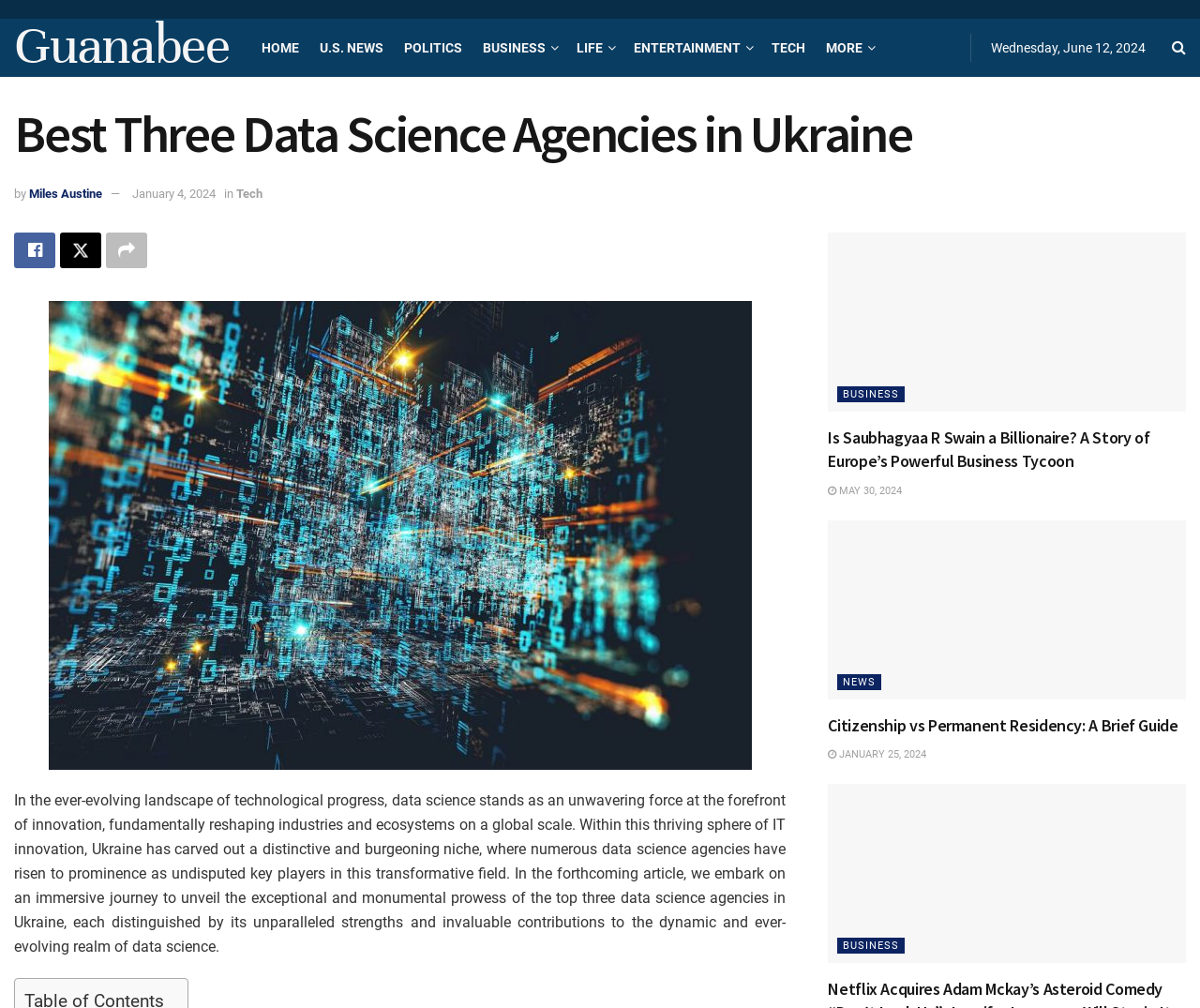How many articles are listed on the webpage?
Please provide a detailed answer to the question.

I counted the number of article elements on the webpage, which are contained within the elements with IDs 830, 831, and 832. Each of these elements contains a heading, an image, and a link, which suggests that they are separate articles.